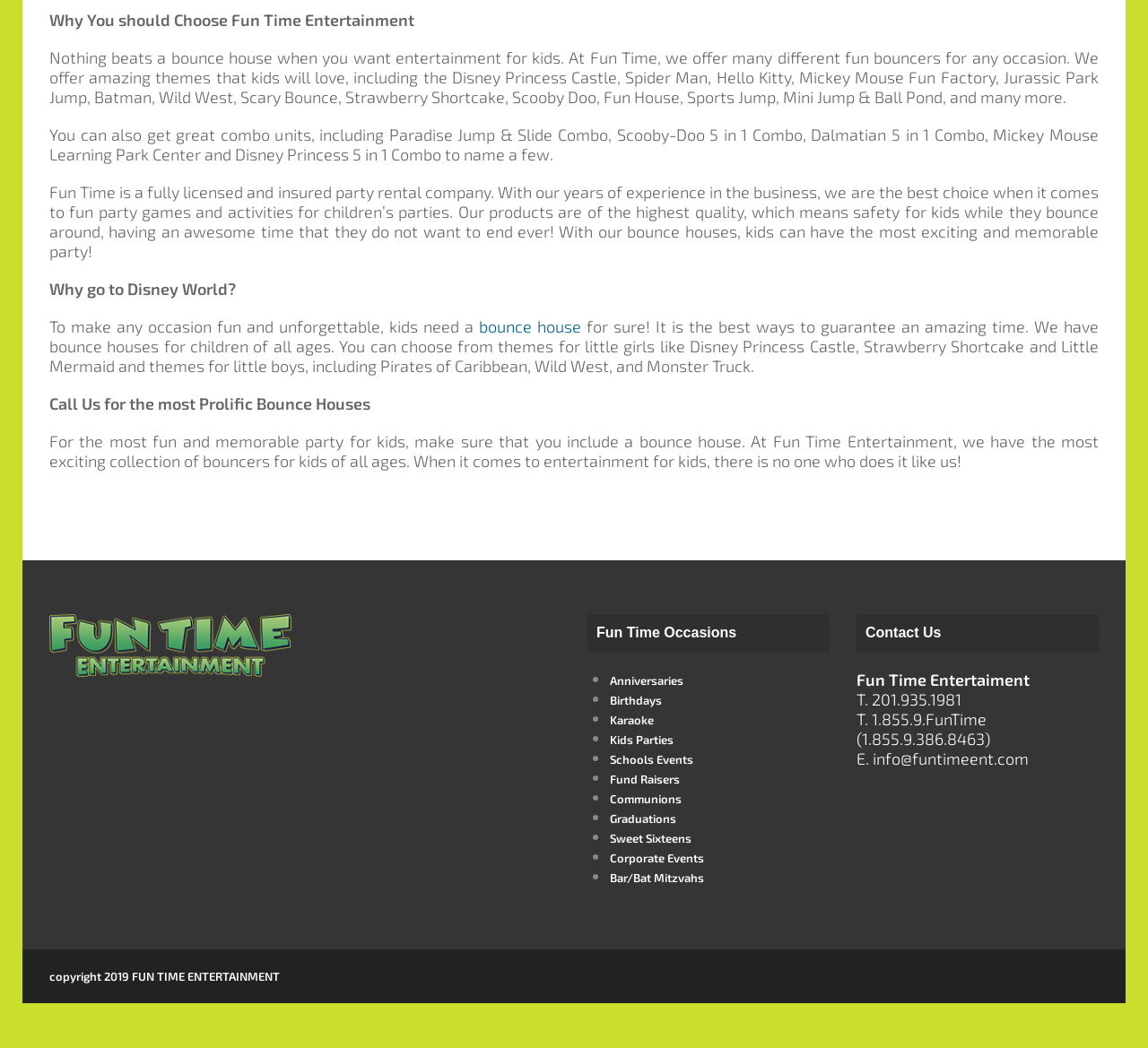What is the name of the party rental company?
Give a single word or phrase as your answer by examining the image.

Fun Time Entertainment